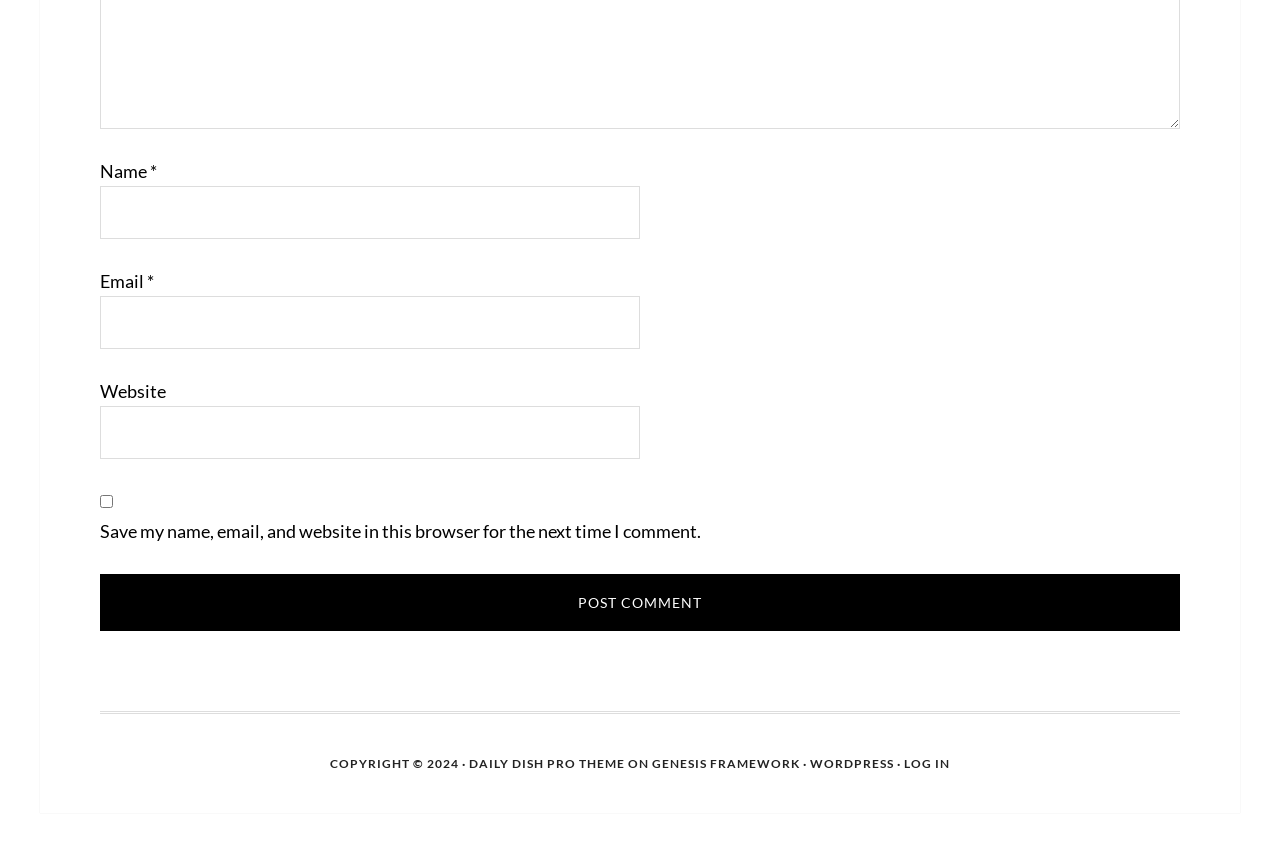How many links are present at the bottom of the page?
Please provide a full and detailed response to the question.

The bottom of the page contains four links: 'DAILY DISH PRO THEME', 'GENESIS FRAMEWORK', 'WORDPRESS', and 'LOG IN', which are likely related to the website's theme, framework, and platform.